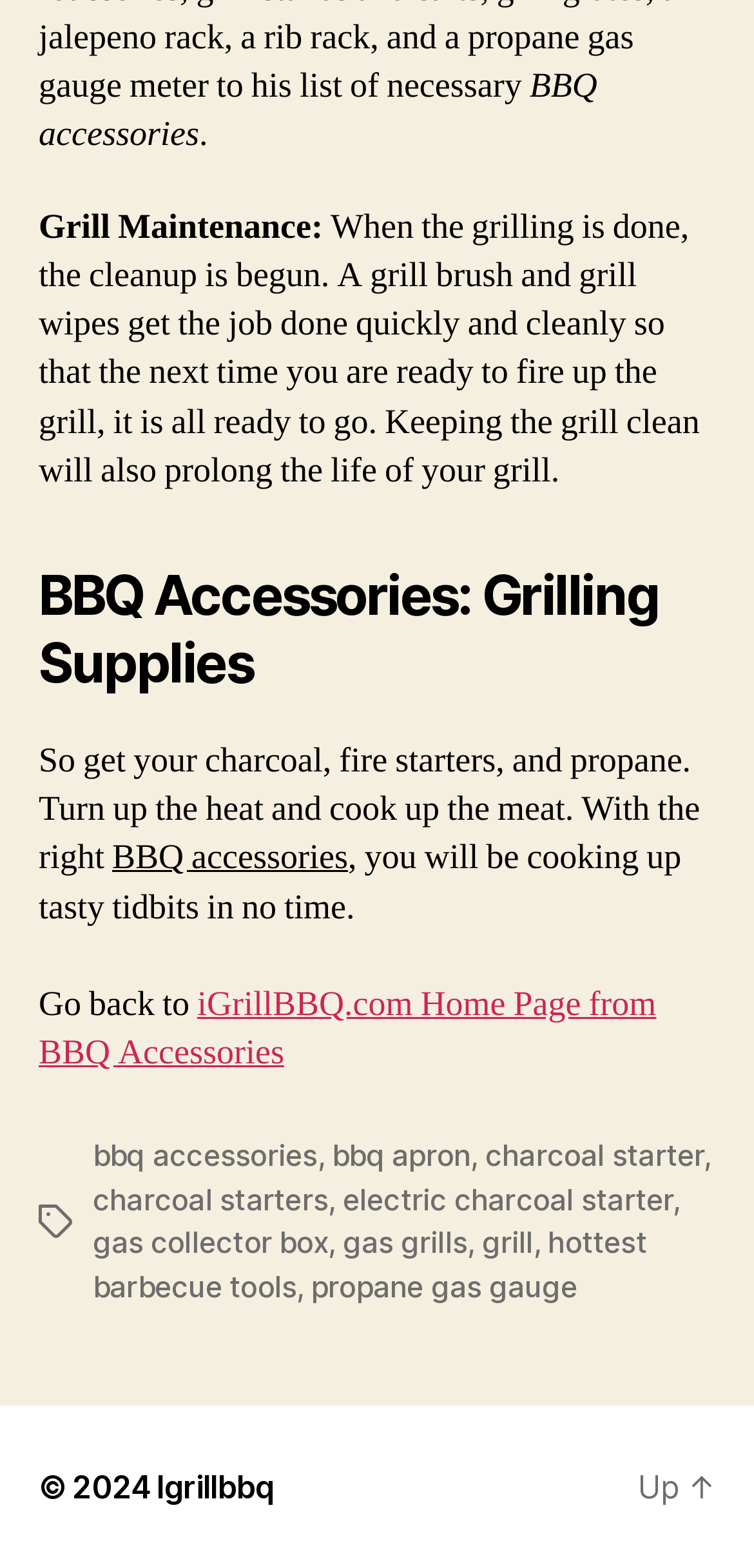Find the bounding box coordinates for the UI element that matches this description: "Igrillbbq".

[0.208, 0.936, 0.363, 0.961]